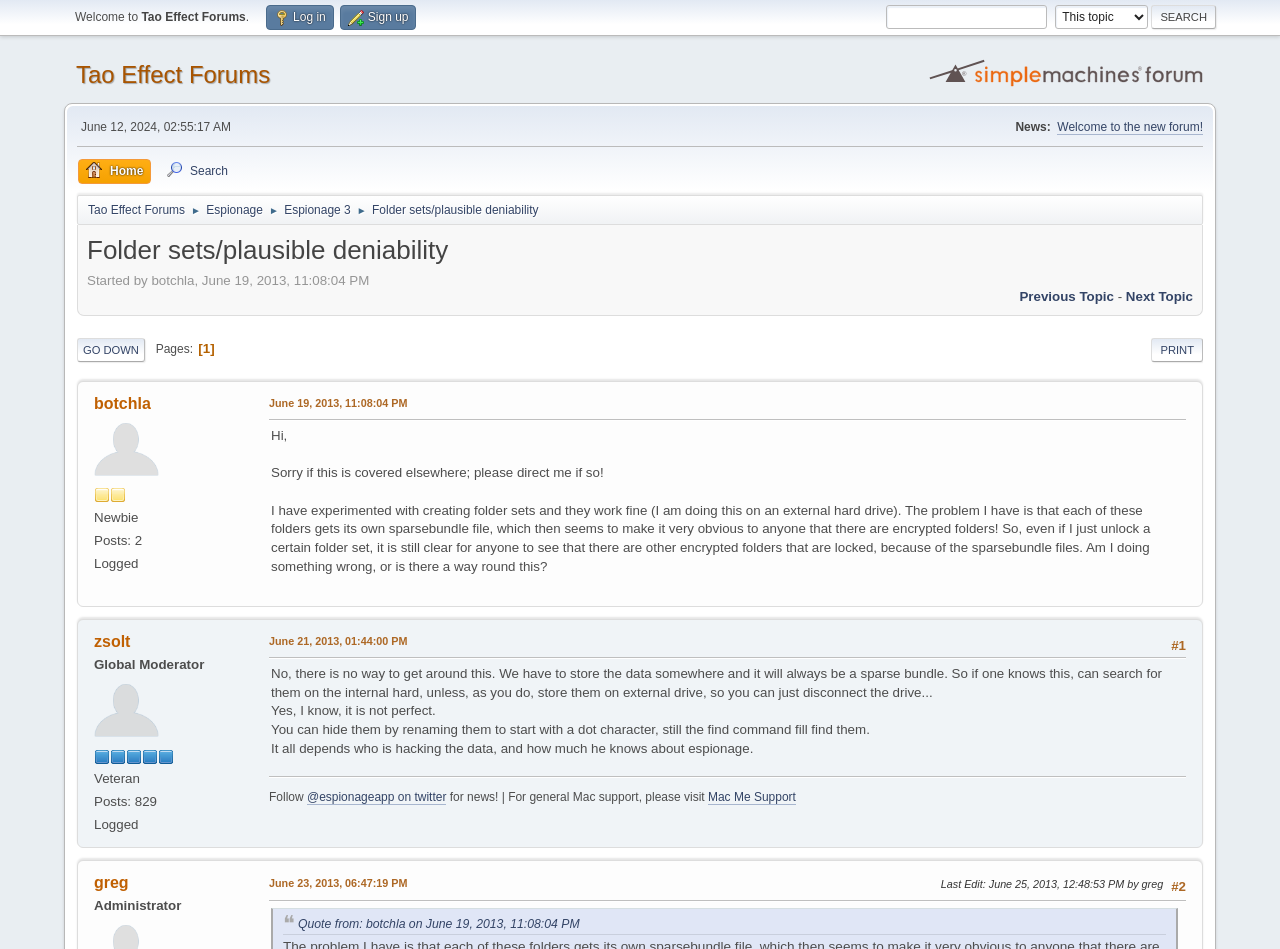What is the topic of the current discussion?
Using the information from the image, provide a comprehensive answer to the question.

The topic of the current discussion can be found in the heading of the webpage, which is 'Folder sets/plausible deniability'. This topic is also mentioned in the URL of the webpage.